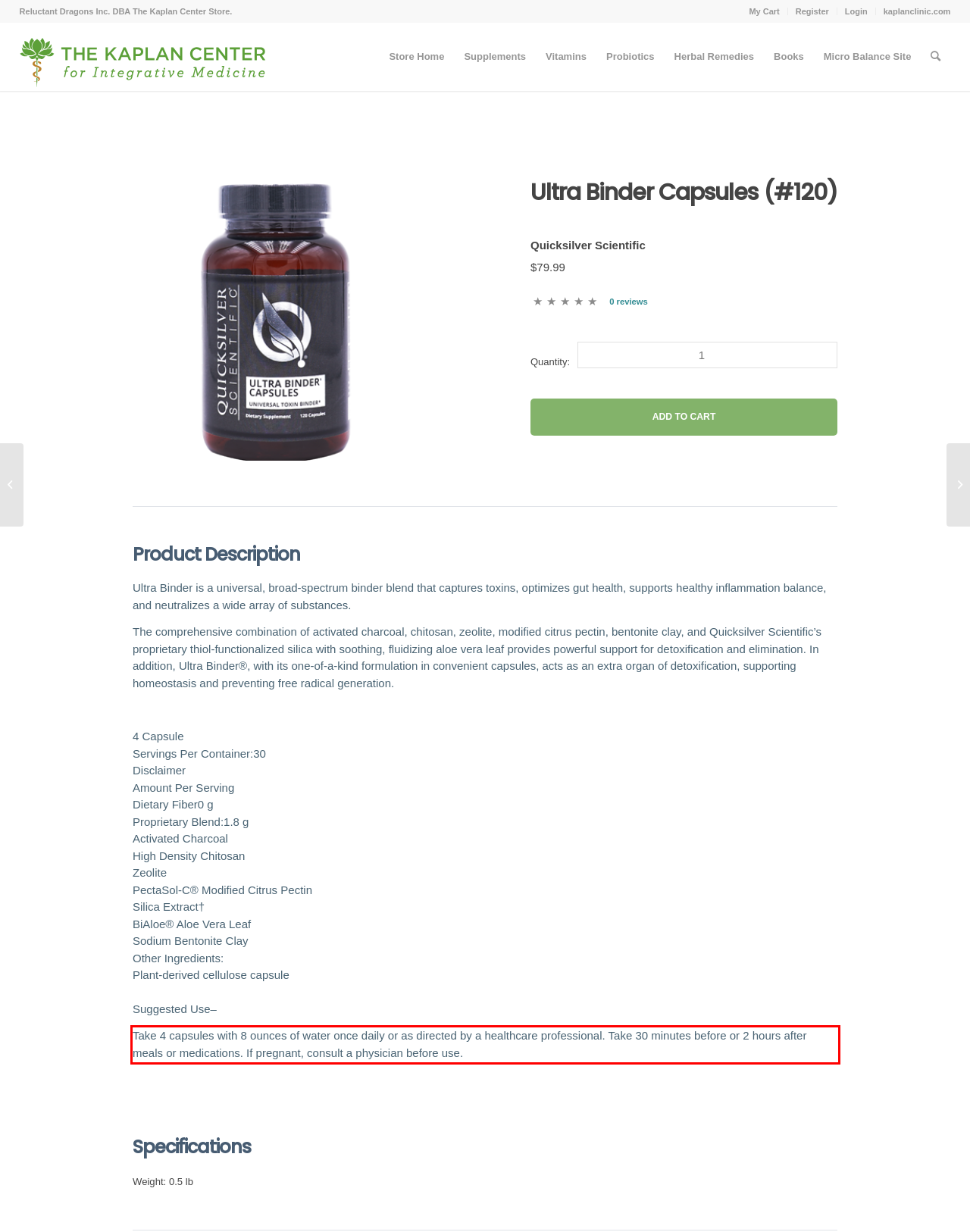Given a webpage screenshot with a red bounding box, perform OCR to read and deliver the text enclosed by the red bounding box.

Take 4 capsules with 8 ounces of water once daily or as directed by a healthcare professional. Take 30 minutes before or 2 hours after meals or medications. If pregnant, consult a physician before use.